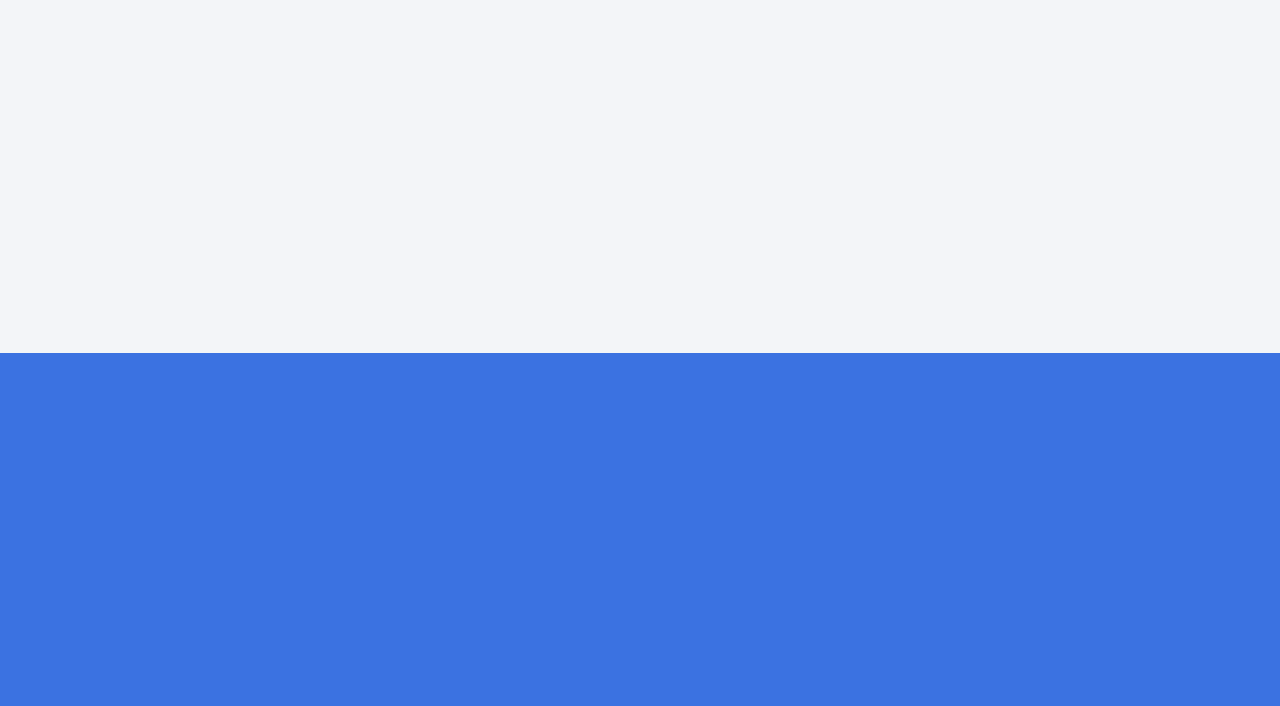Please predict the bounding box coordinates of the element's region where a click is necessary to complete the following instruction: "Contact us". The coordinates should be represented by four float numbers between 0 and 1, i.e., [left, top, right, bottom].

[0.674, 0.614, 0.784, 0.639]